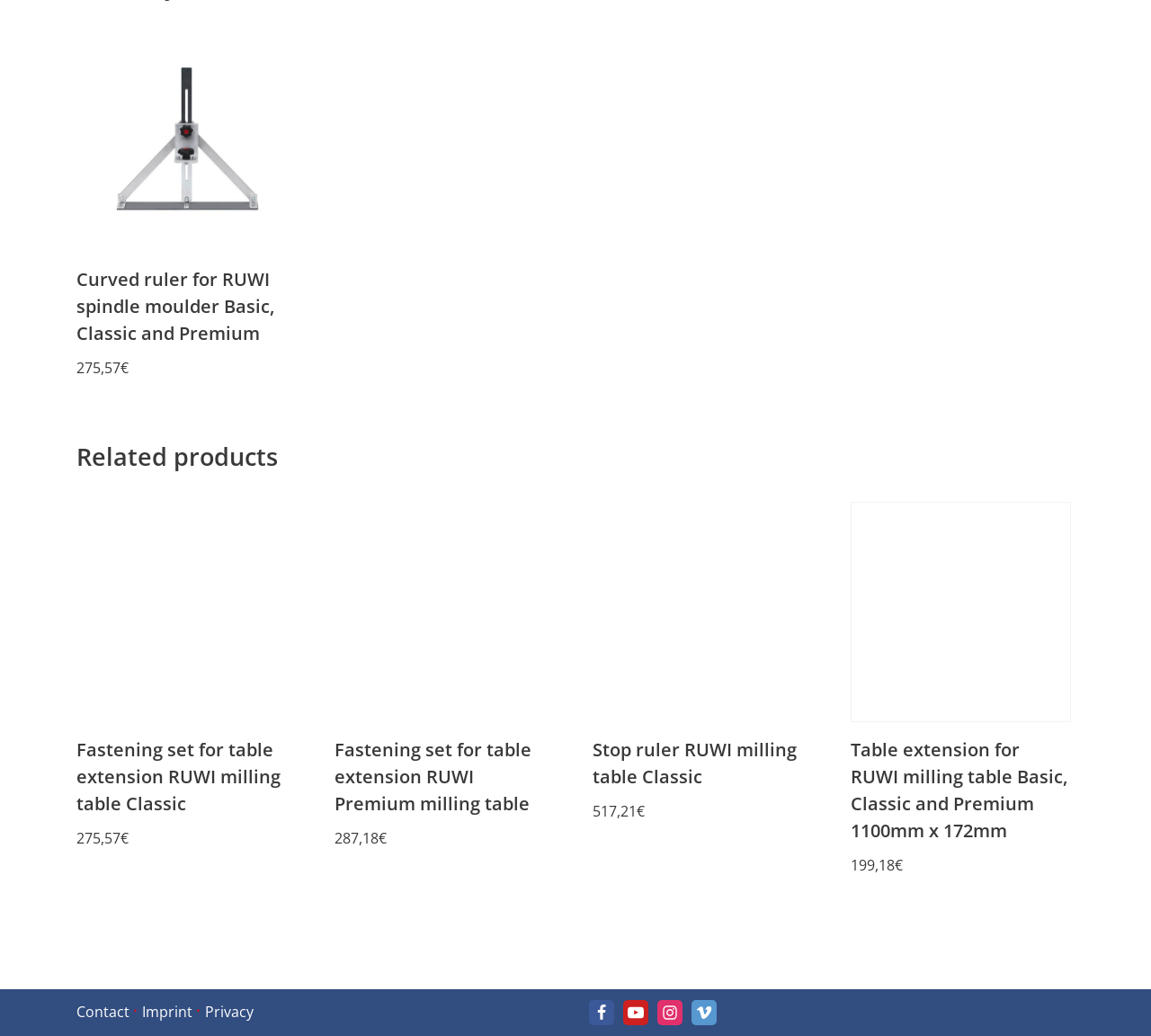Could you indicate the bounding box coordinates of the region to click in order to complete this instruction: "Follow on Facebook".

[0.512, 0.966, 0.534, 0.99]